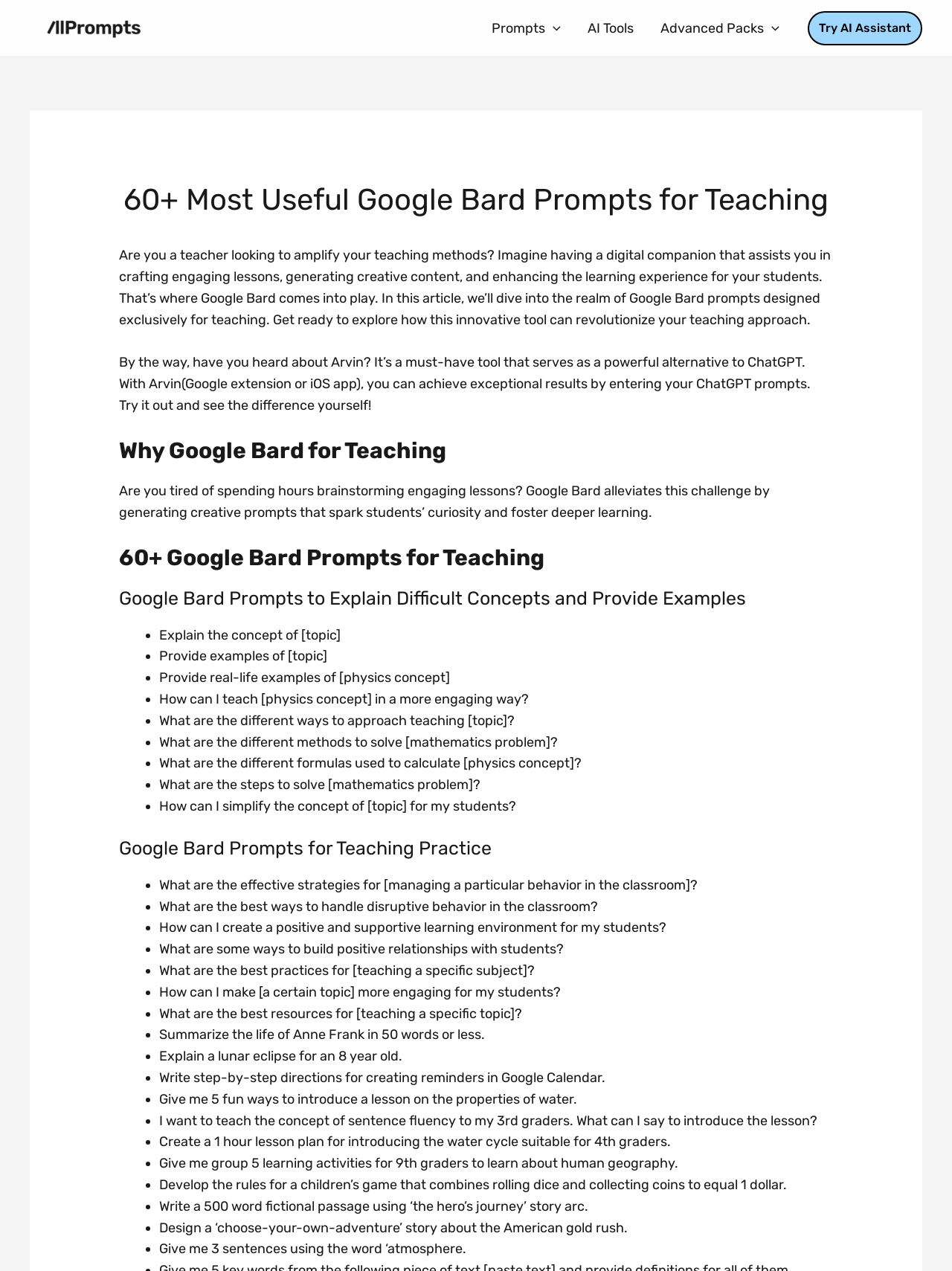Please provide the bounding box coordinates for the element that needs to be clicked to perform the instruction: "Click on 'Google extension'". The coordinates must consist of four float numbers between 0 and 1, formatted as [left, top, right, bottom].

[0.195, 0.295, 0.306, 0.308]